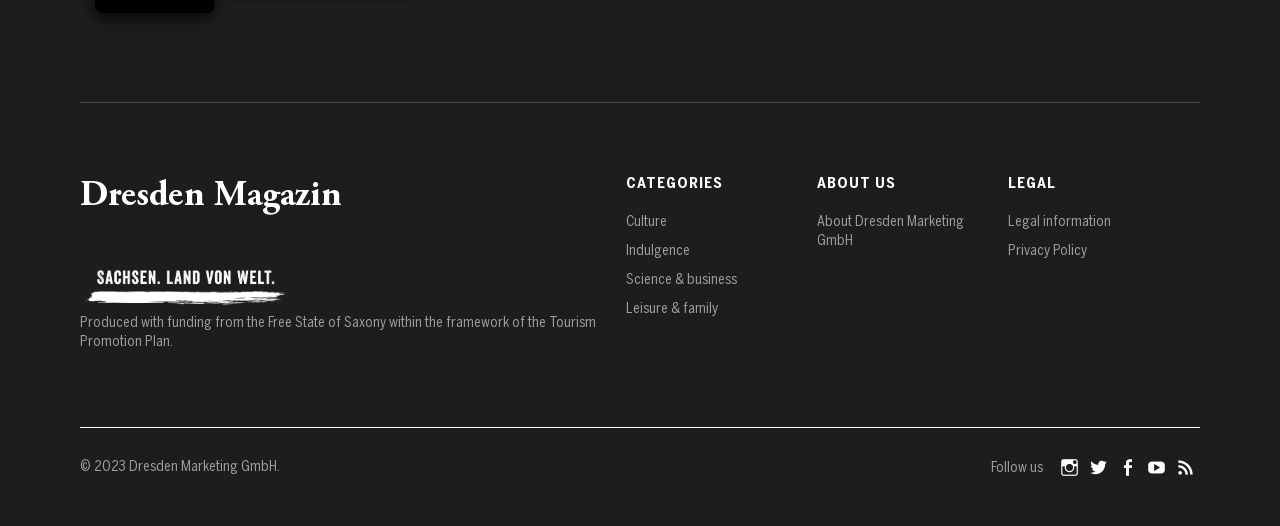Using the details from the image, please elaborate on the following question: How many social media links are available on the webpage?

The social media links can be found at the bottom of the webpage, where there are five links: 'Instagram', 'Twitter', 'Facebook', 'YouTube', and 'RSS-Feed'.